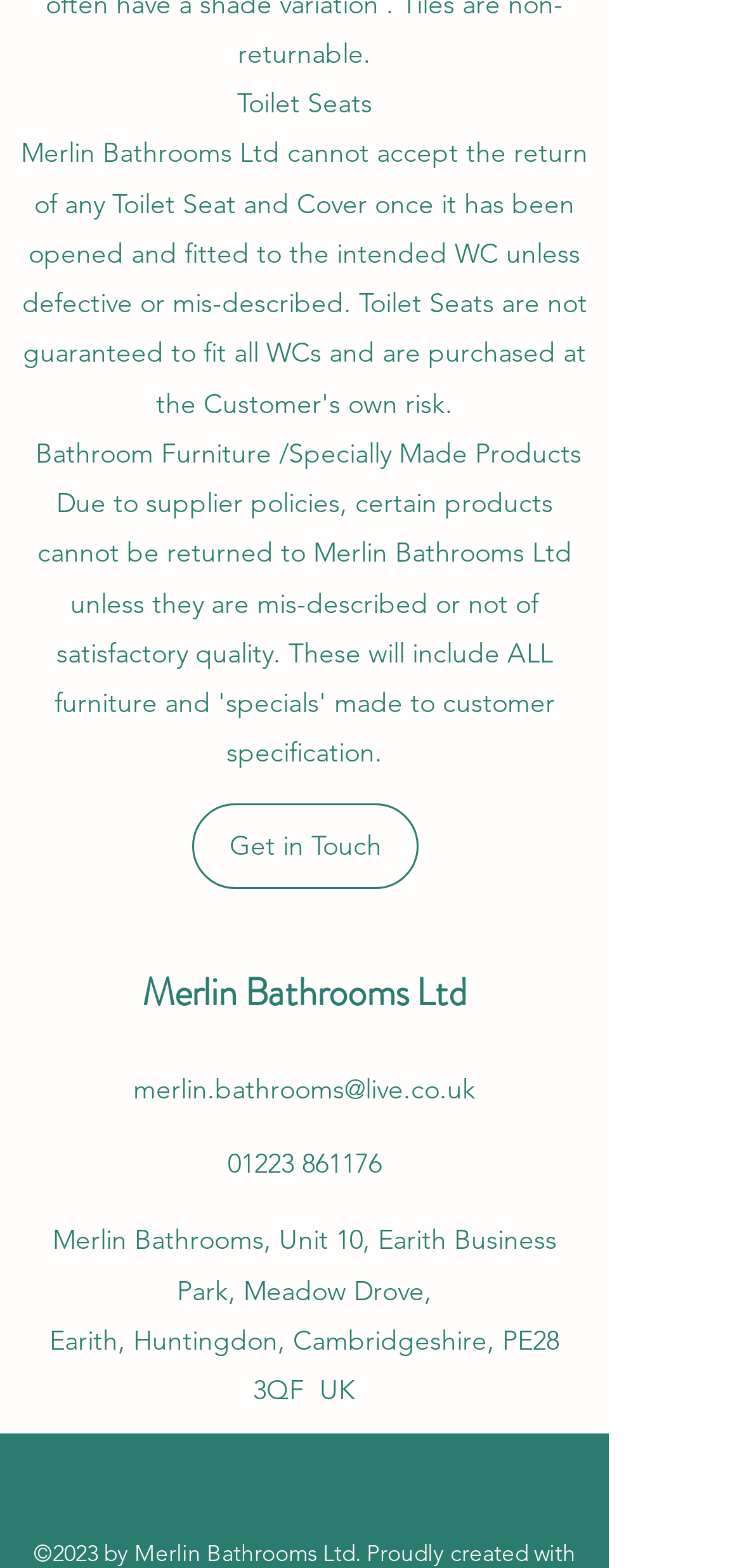What is the company name?
Using the information from the image, provide a comprehensive answer to the question.

The company name can be found in the link element with the text 'Merlin Bathrooms Ltd' located at the top of the page, which is likely to be the company's name.